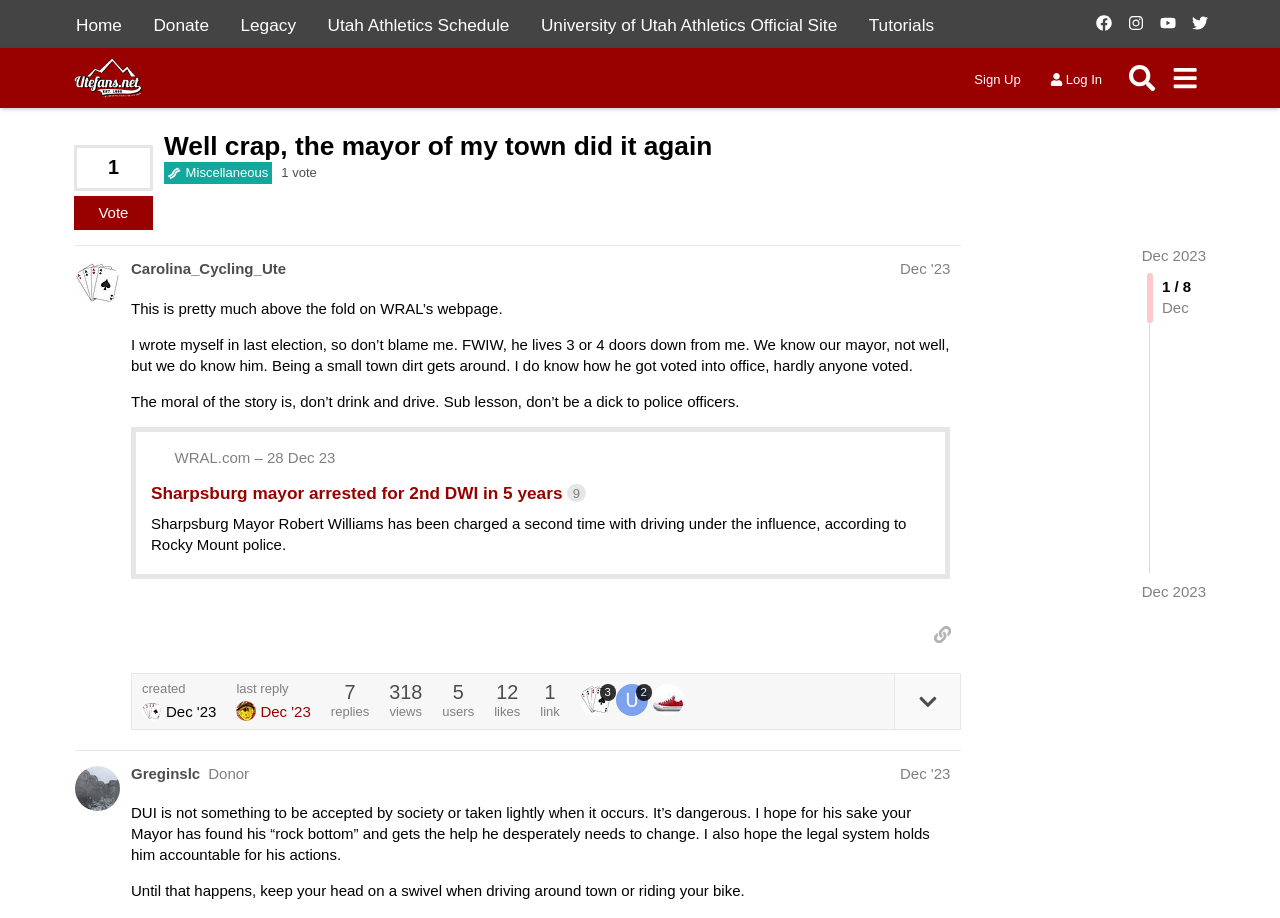Generate the main heading text from the webpage.

Well crap, the mayor of my town did it again